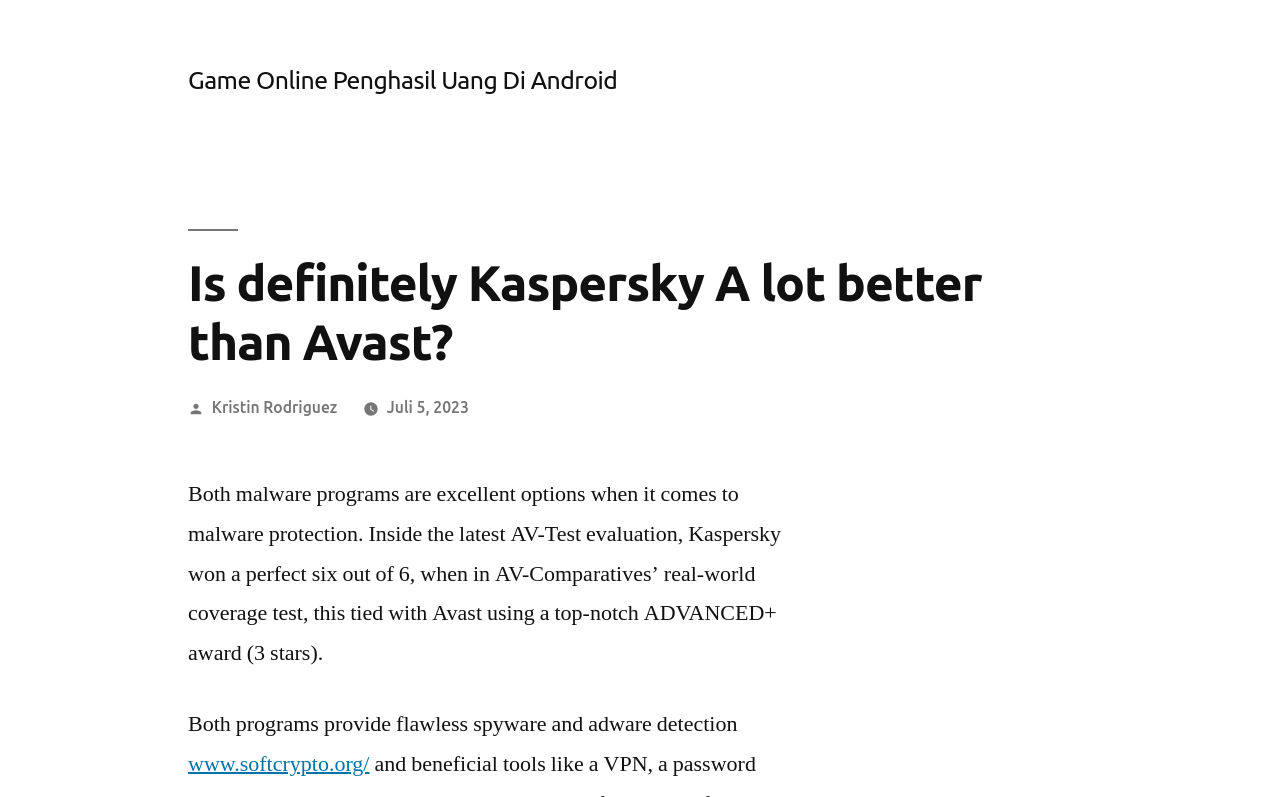Determine the bounding box for the HTML element described here: "Juli 5, 2023Juli 6, 2023". The coordinates should be given as [left, top, right, bottom] with each number being a float between 0 and 1.

[0.302, 0.5, 0.366, 0.522]